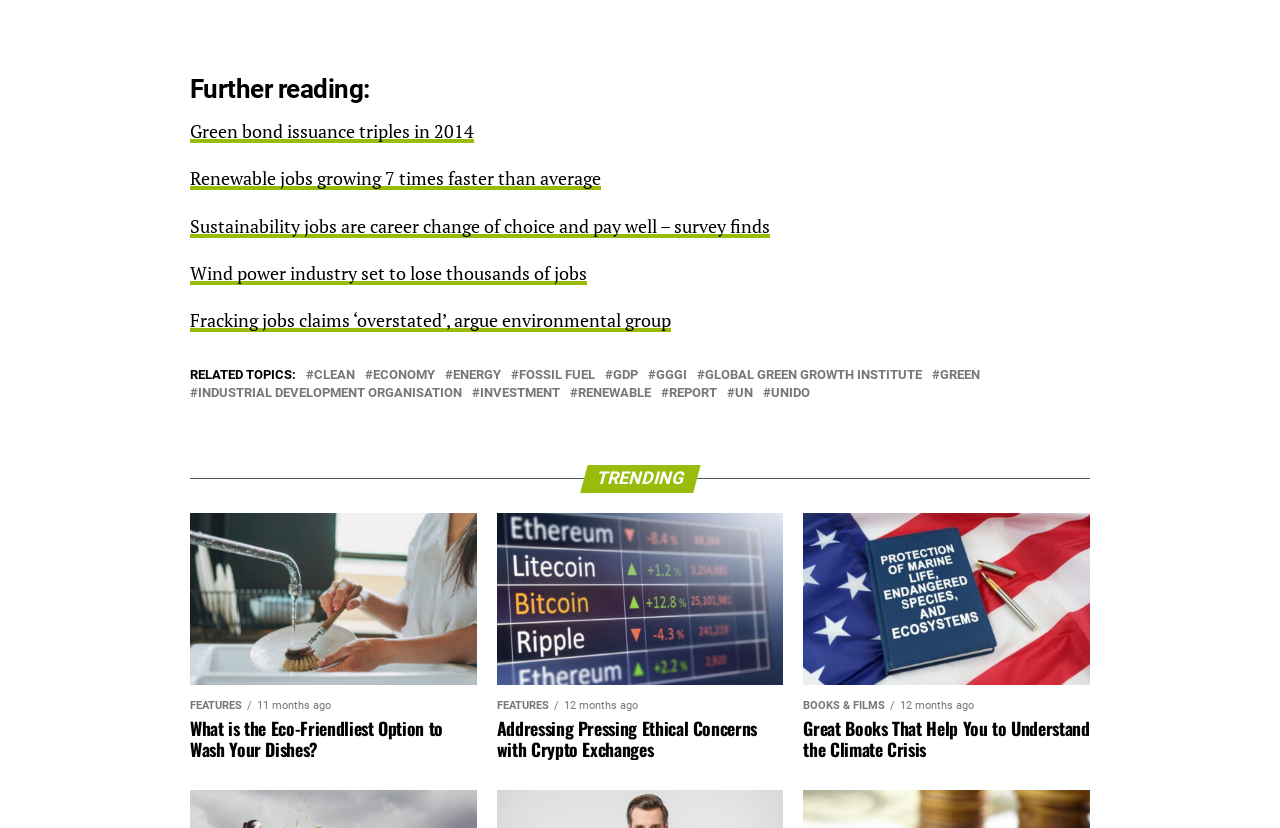What type of content is displayed under 'TRENDING'?
Look at the screenshot and respond with one word or a short phrase.

Images with links